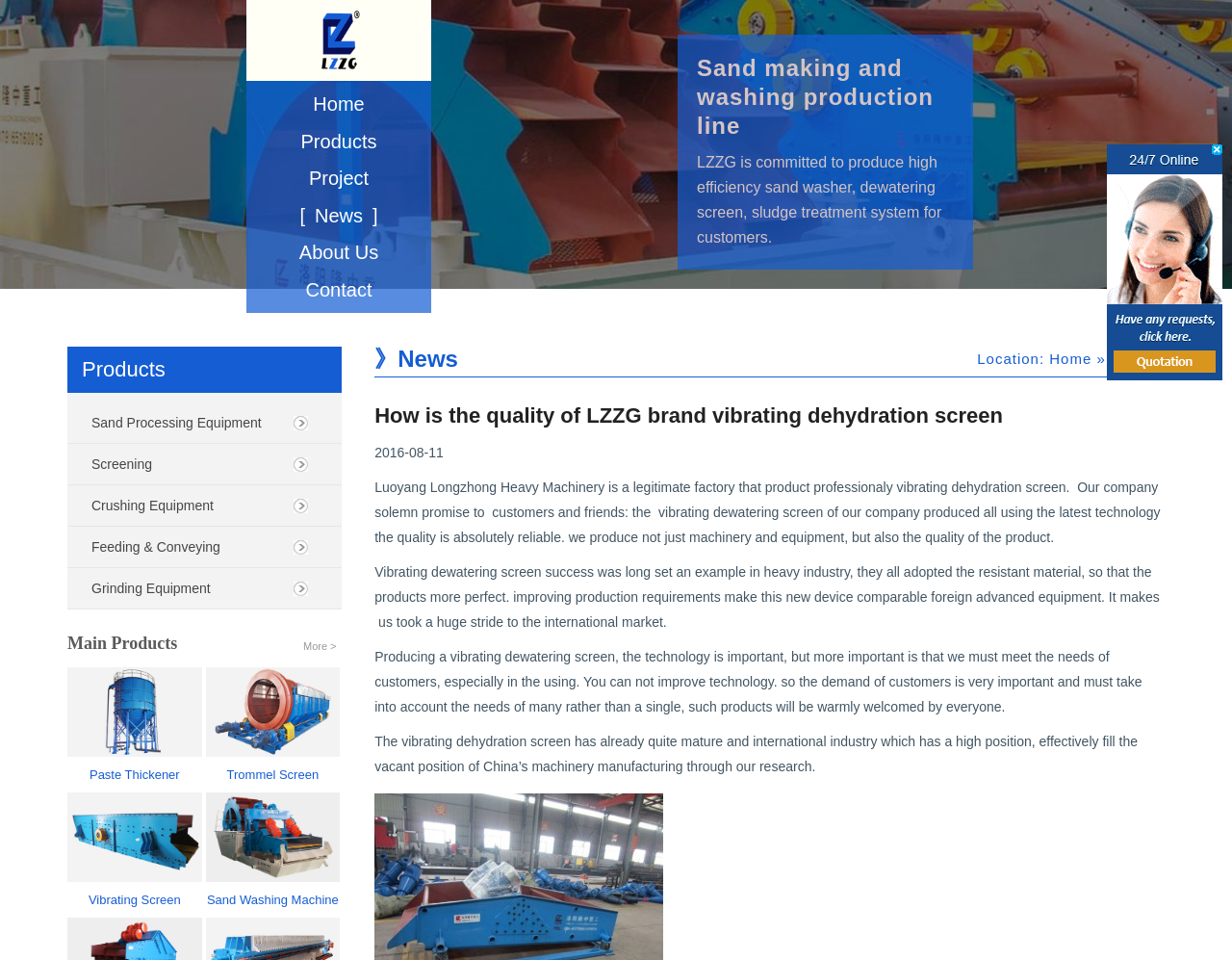Can you provide the bounding box coordinates for the element that should be clicked to implement the instruction: "View the 'Sand Processing Equipment' product"?

[0.055, 0.419, 0.277, 0.462]